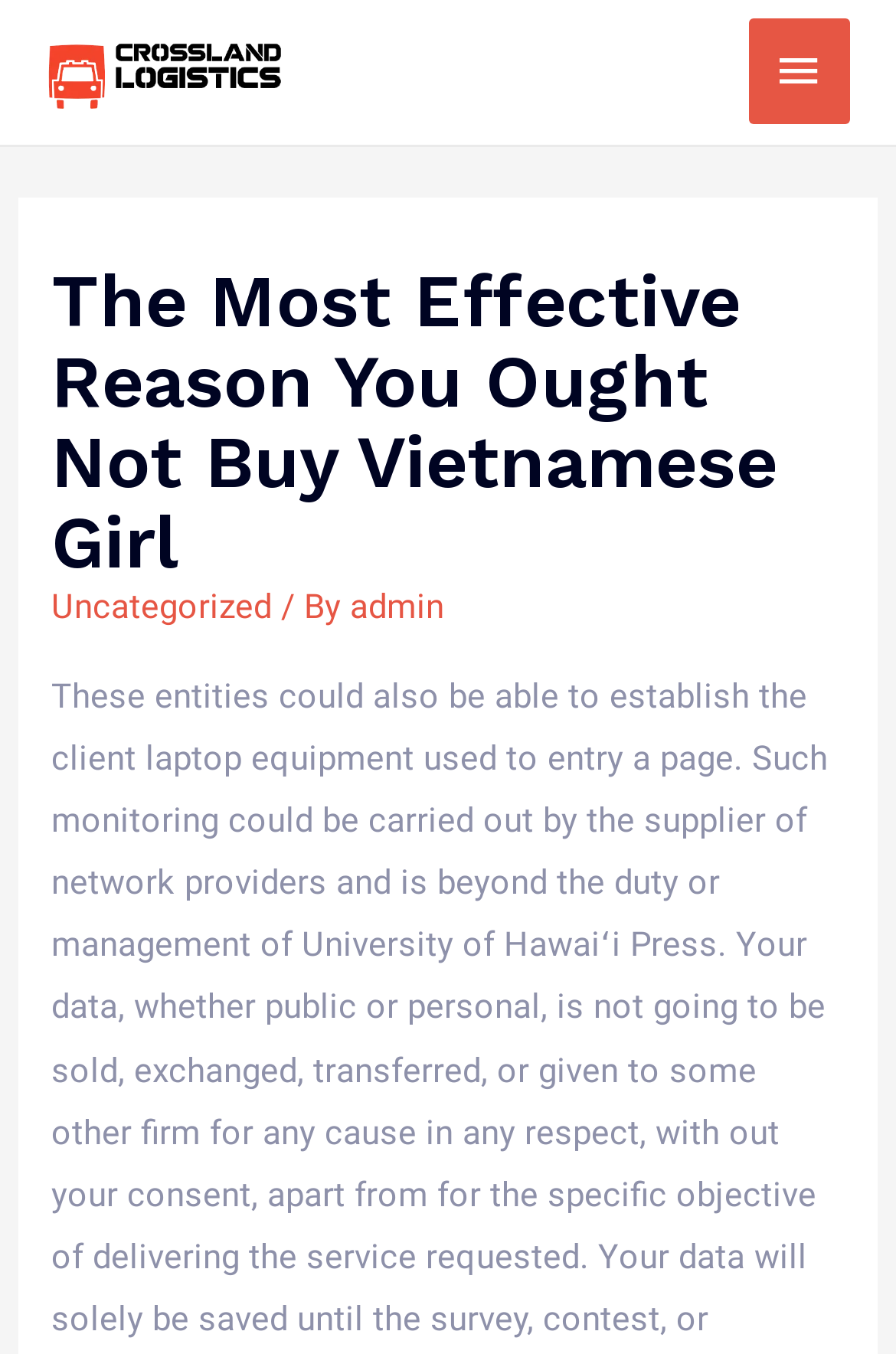What is the text next to the 'Uncategorized' link?
Please provide a detailed and thorough answer to the question.

Next to the 'Uncategorized' link, there is a static text '/ By'. This text can be found by examining the header section of the webpage, specifically the area next to the 'Uncategorized' link.